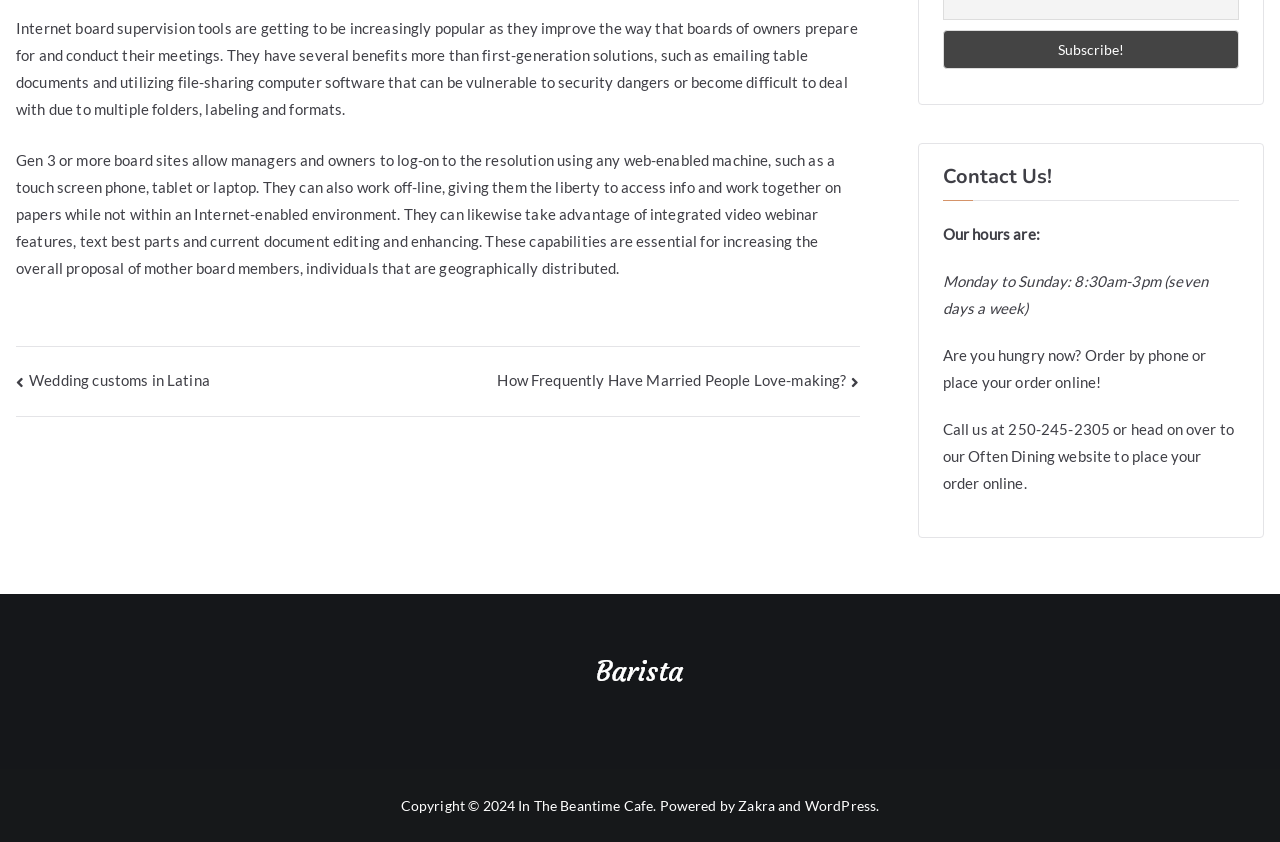Using the format (top-left x, top-left y, bottom-right x, bottom-right y), provide the bounding box coordinates for the described UI element. All values should be floating point numbers between 0 and 1: WordPress

[0.629, 0.947, 0.684, 0.967]